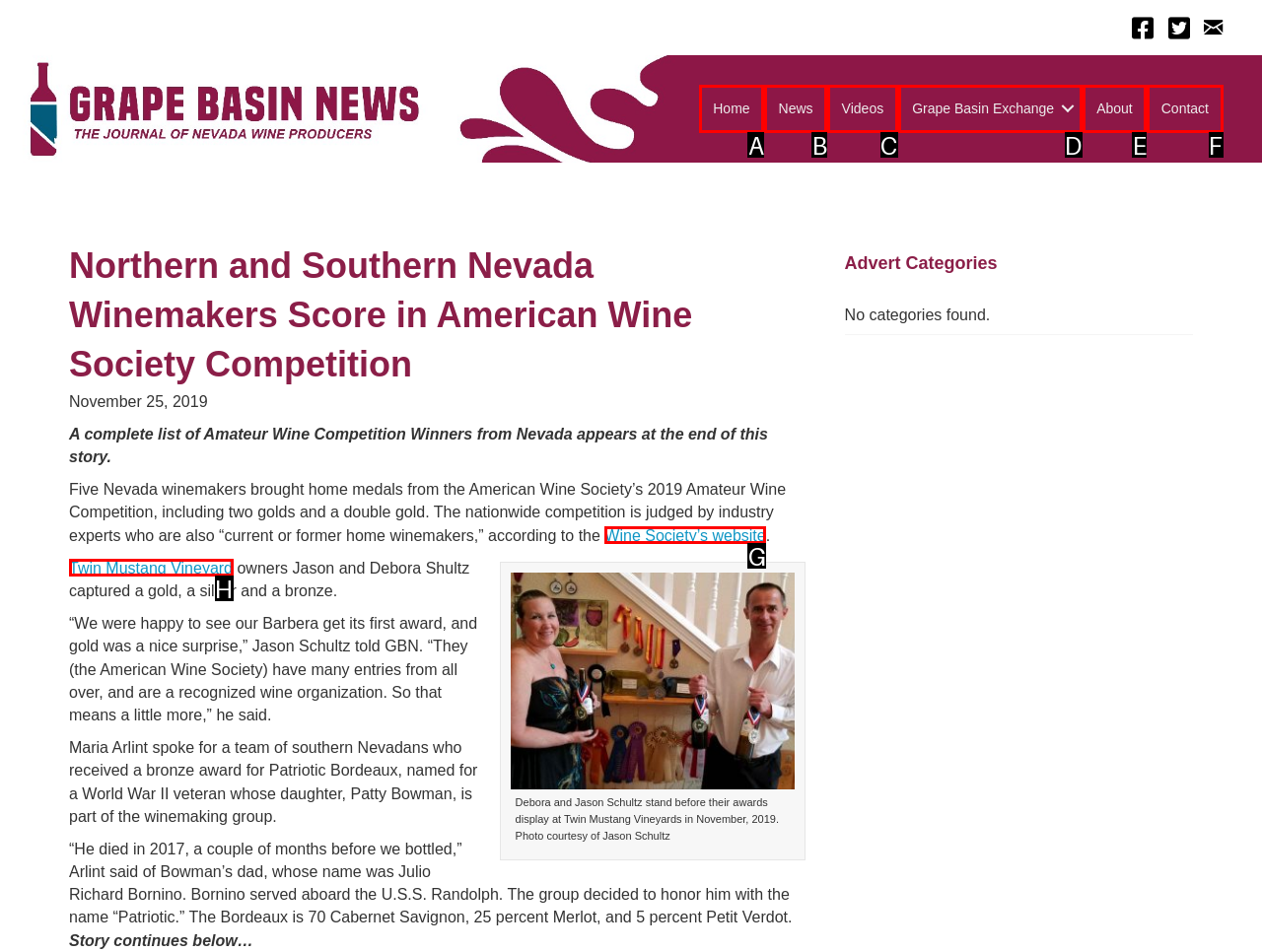Tell me the letter of the UI element to click in order to accomplish the following task: Read more about Wine Society
Answer with the letter of the chosen option from the given choices directly.

G